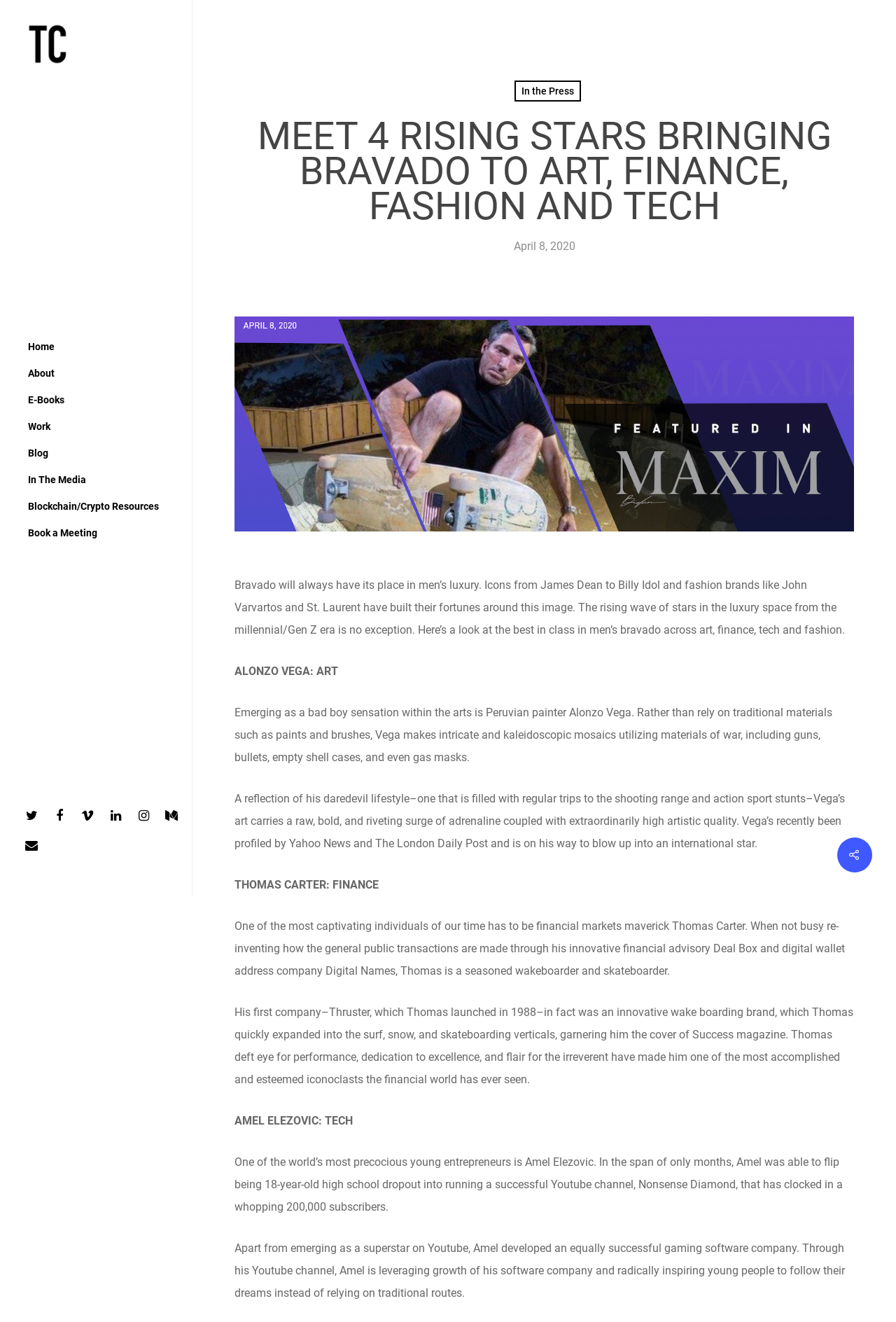Identify the bounding box coordinates for the UI element described as follows: In the Press. Use the format (top-left x, top-left y, bottom-right x, bottom-right y) and ensure all values are floating point numbers between 0 and 1.

[0.574, 0.061, 0.648, 0.077]